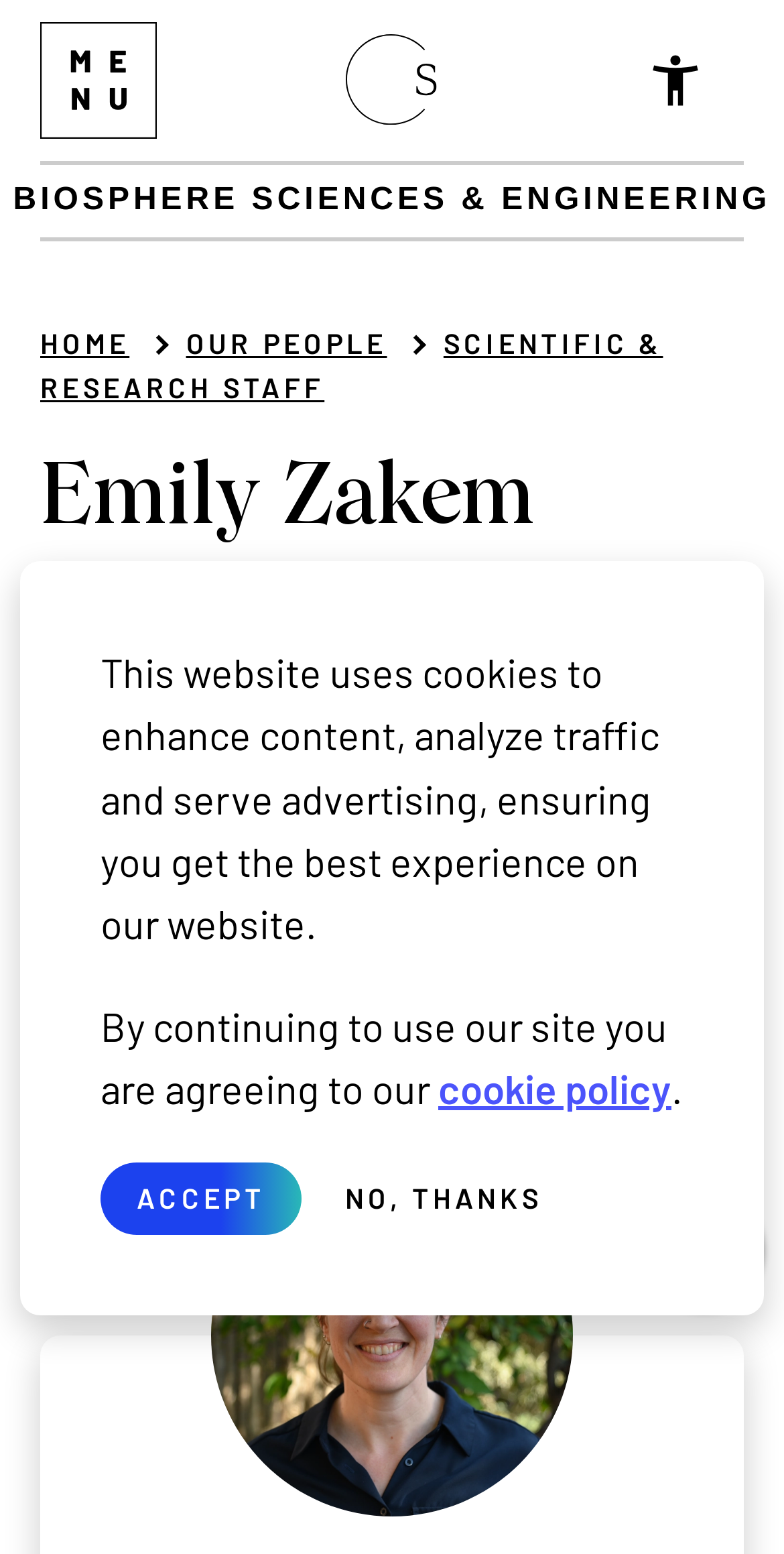Identify the bounding box coordinates of the section that should be clicked to achieve the task described: "Go to Home page".

[0.441, 0.022, 0.559, 0.082]